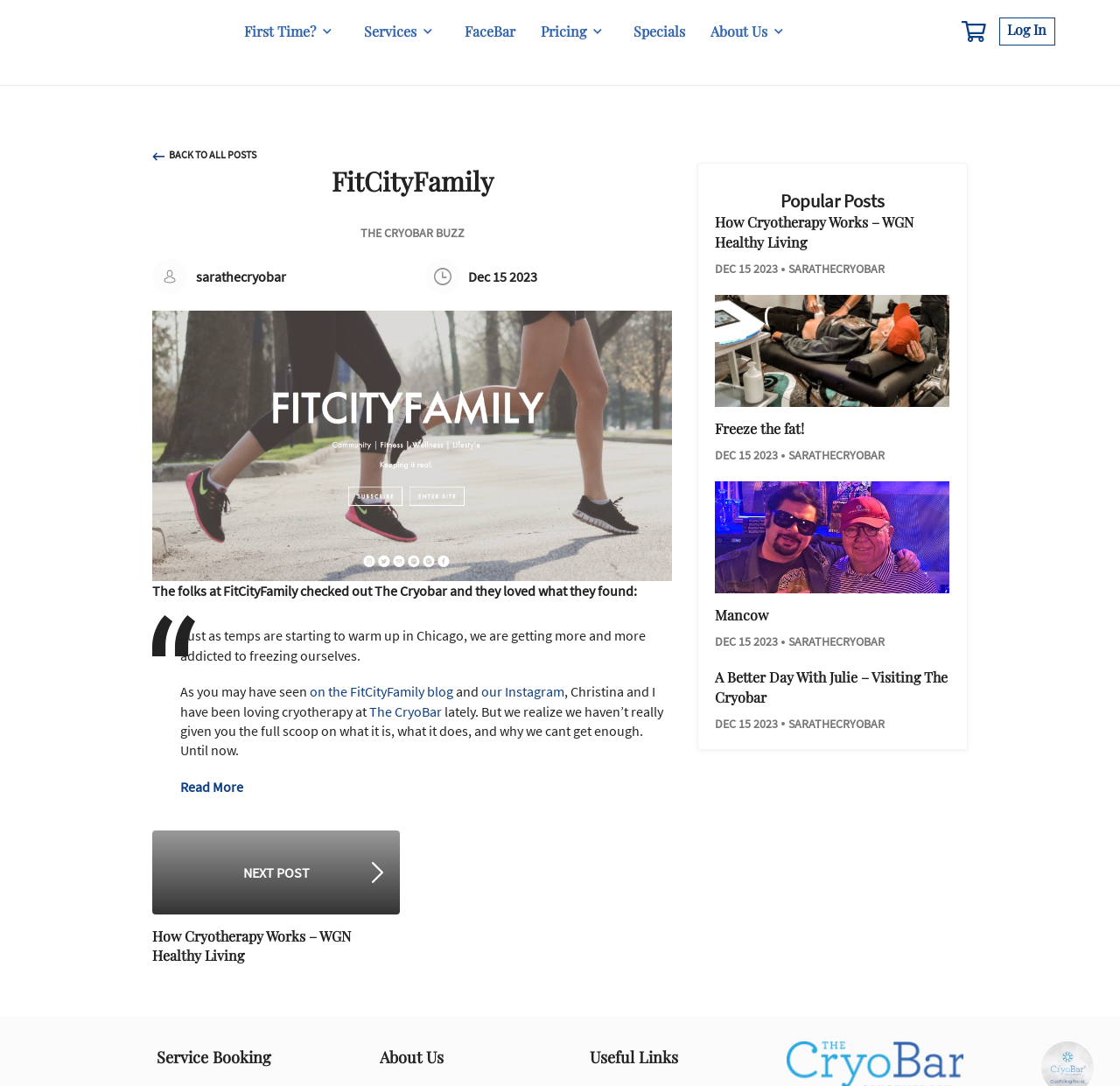Answer the following in one word or a short phrase: 
What is the title of the popular post?

Freeze the fat!